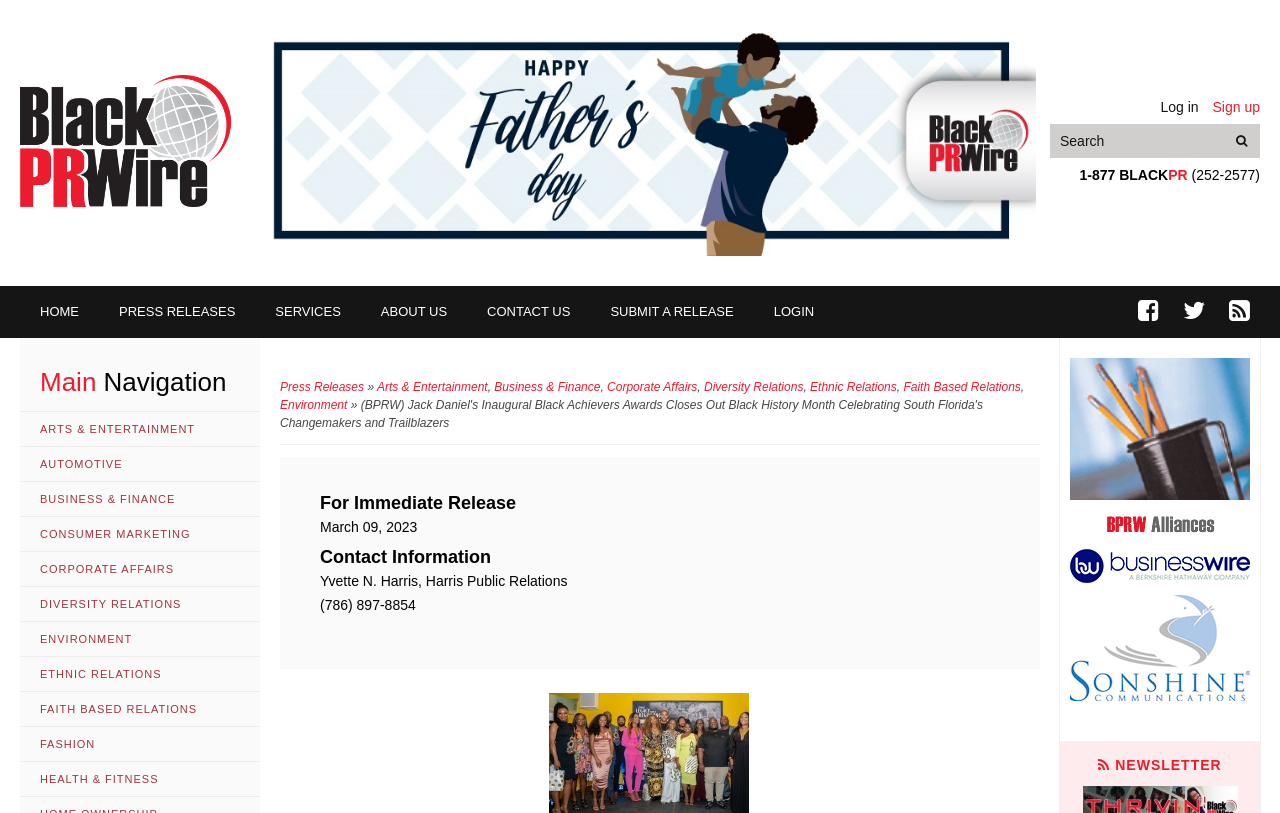What is the purpose of the 'Search' button?
Refer to the image and respond with a one-word or short-phrase answer.

To search the website